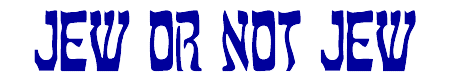Answer this question using a single word or a brief phrase:
What is the tone of the content introduced by the title?

Lighthearted yet thought-provoking